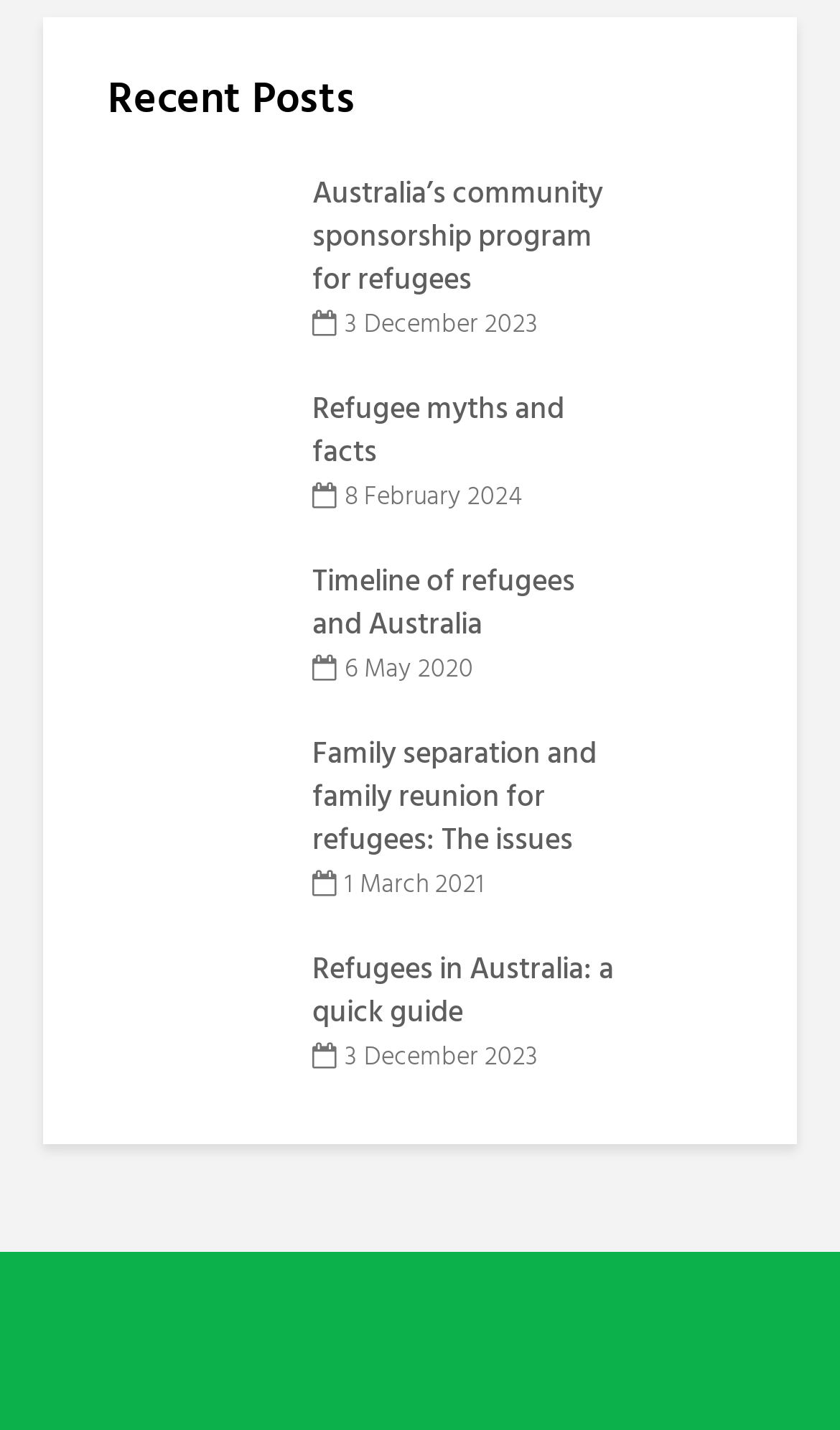Please identify the coordinates of the bounding box for the clickable region that will accomplish this instruction: "Click on the link 'The community refugee integration and settlement pilot'".

[0.128, 0.15, 0.333, 0.185]